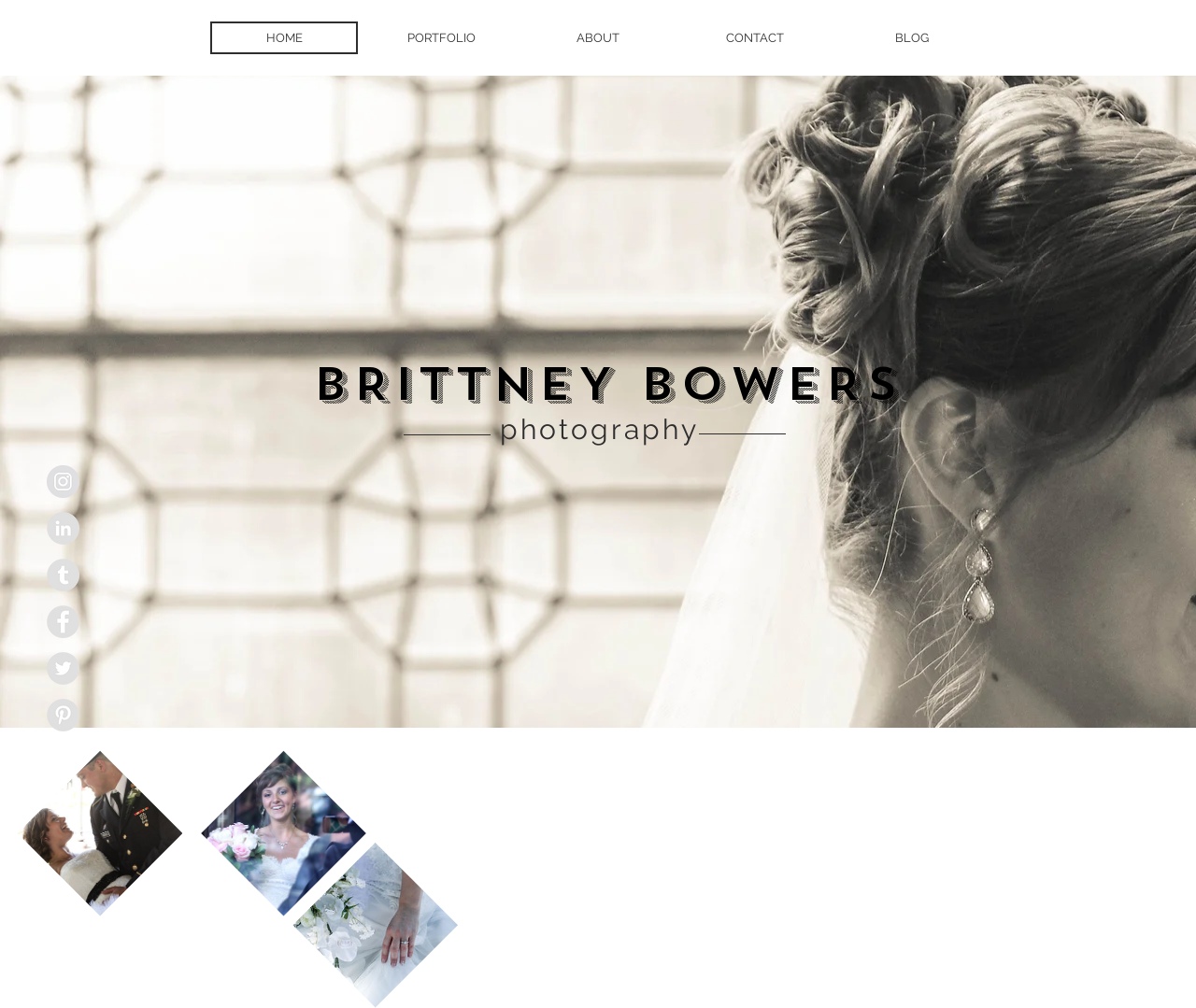Provide the bounding box coordinates for the UI element described in this sentence: "aria-label="Pinterest - Grey Circle"". The coordinates should be four float values between 0 and 1, i.e., [left, top, right, bottom].

[0.039, 0.693, 0.066, 0.725]